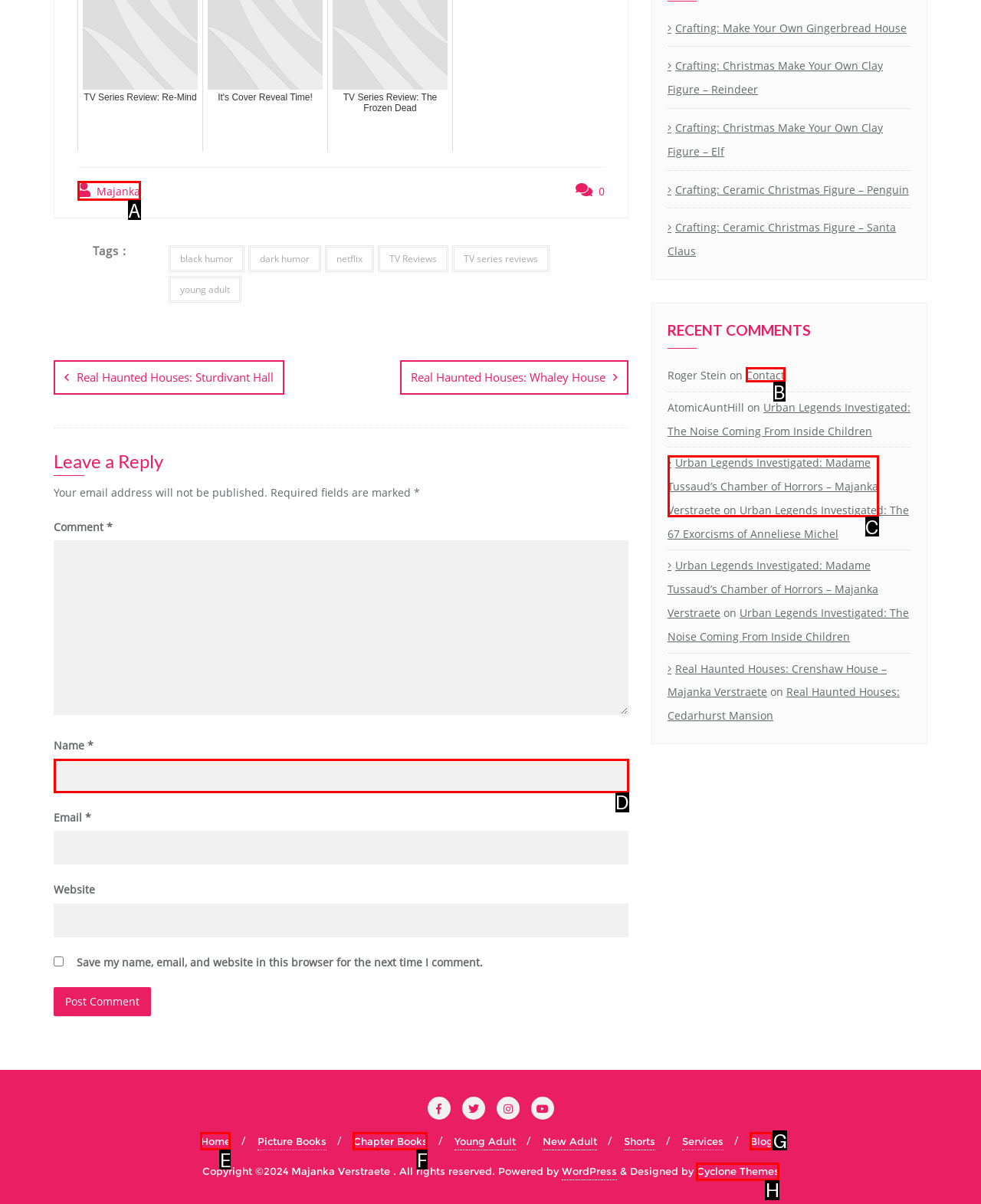Identify the HTML element that best matches the description: Cyclone Themes. Provide your answer by selecting the corresponding letter from the given options.

H